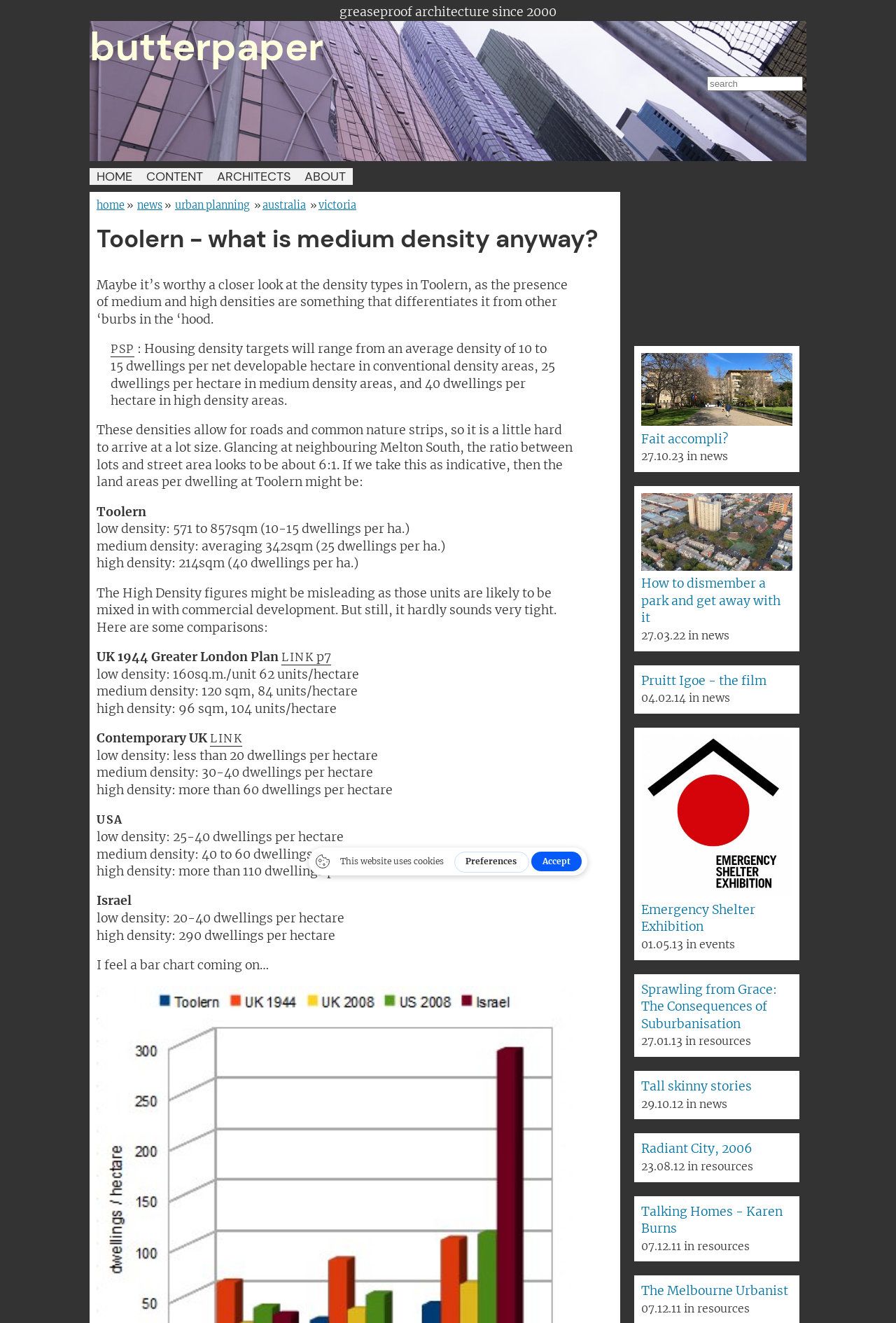Please specify the bounding box coordinates of the area that should be clicked to accomplish the following instruction: "Click on PSP link". The coordinates should consist of four float numbers between 0 and 1, i.e., [left, top, right, bottom].

[0.123, 0.258, 0.15, 0.27]